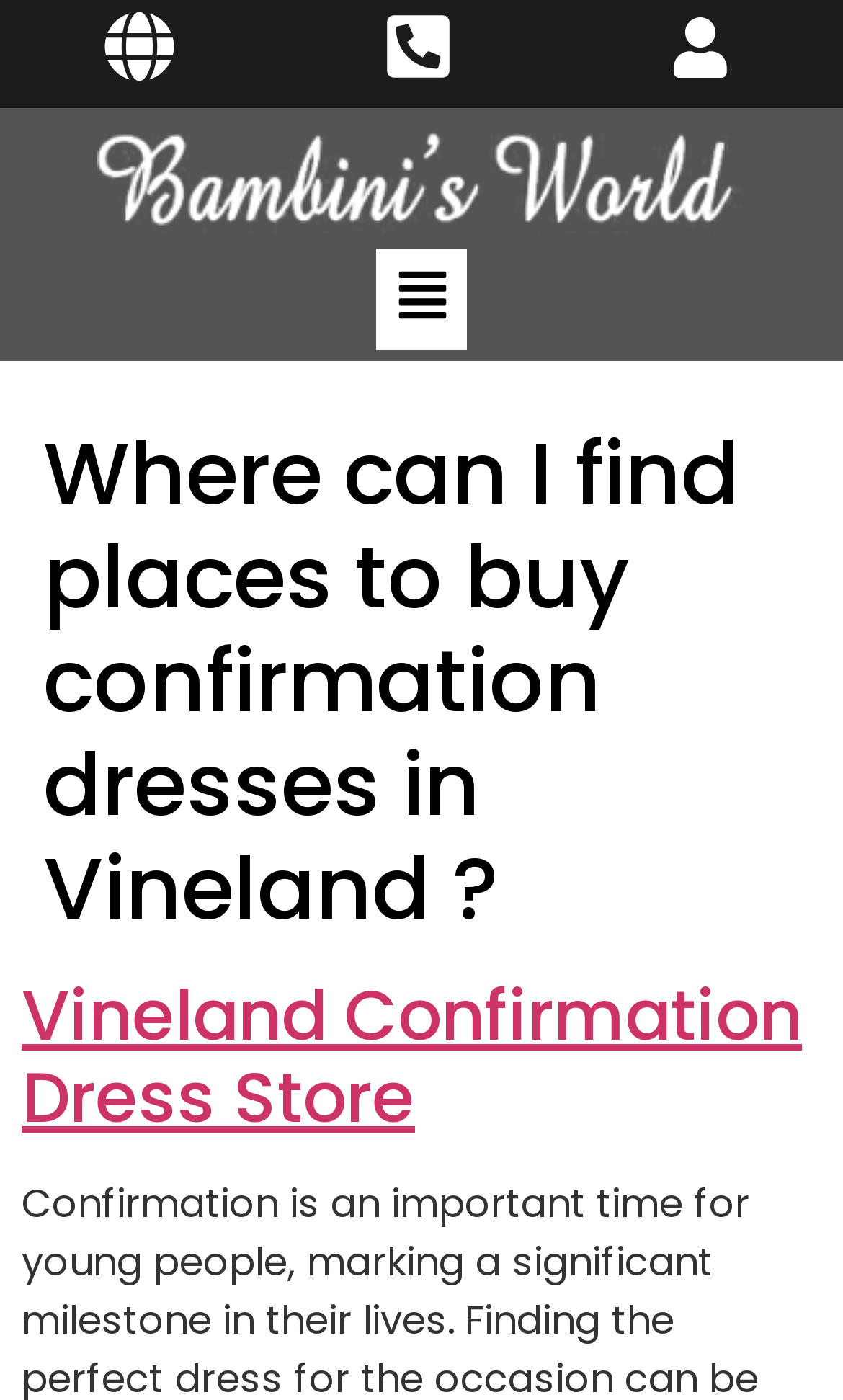Please determine and provide the text content of the webpage's heading.

Where can I find places to buy confirmation dresses in Vineland ?